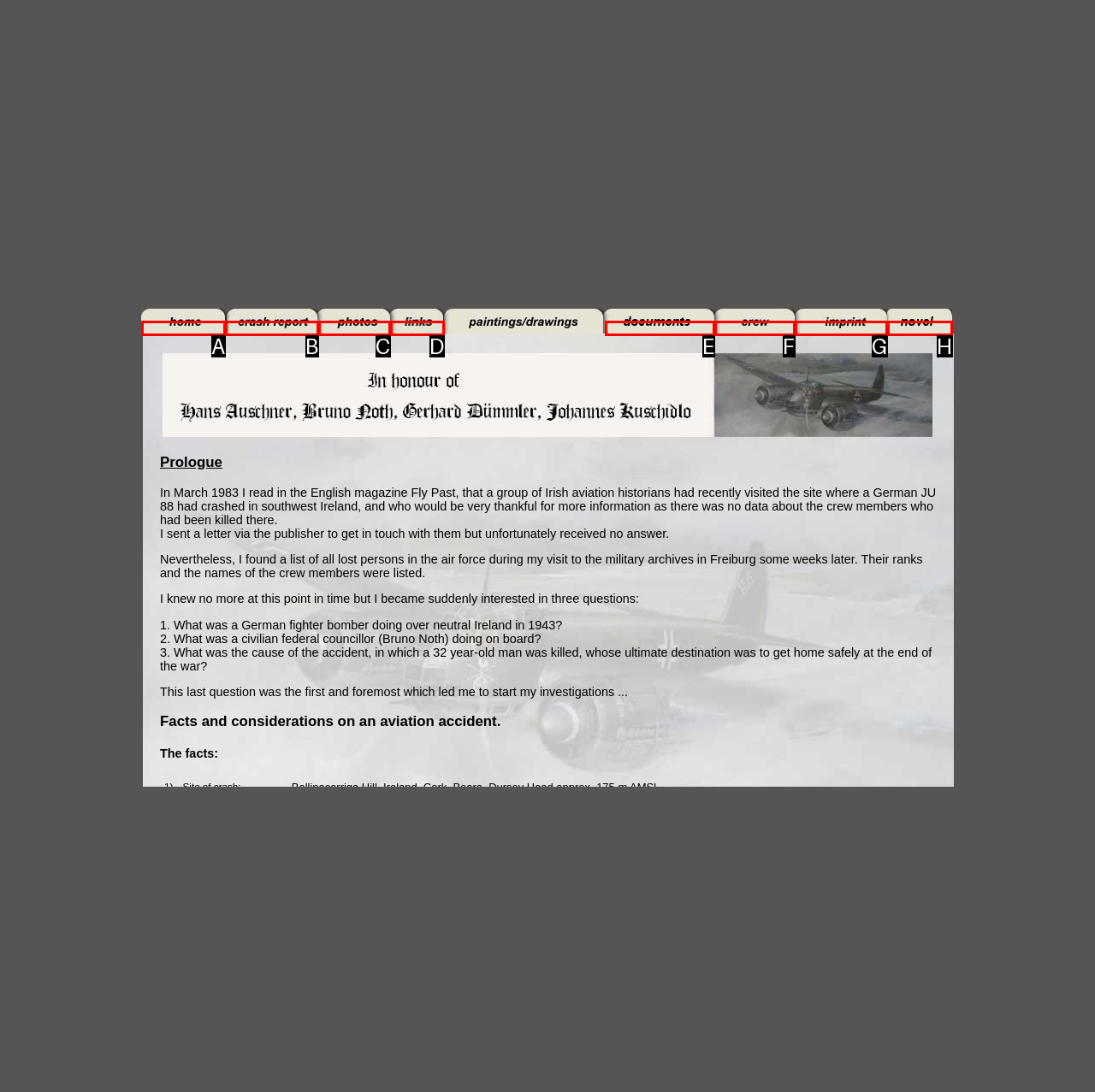Given the description: alt="crew" name="kre07"
Identify the letter of the matching UI element from the options.

F